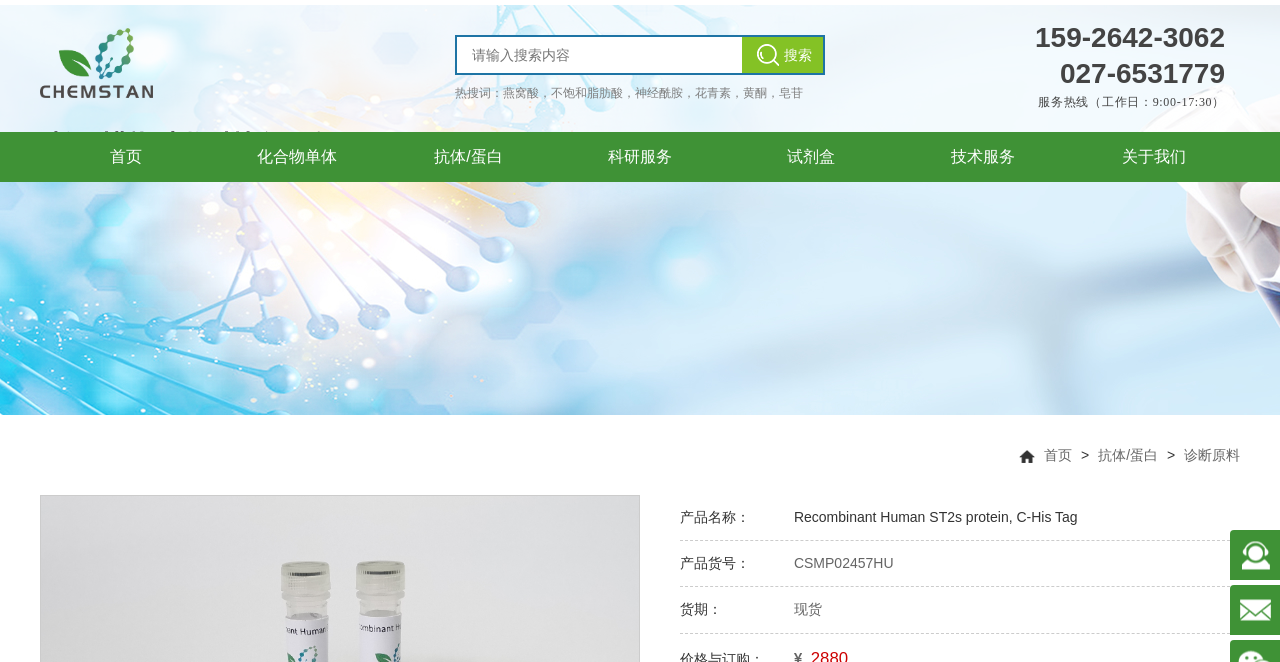Identify the bounding box of the UI element described as follows: "name="wd" placeholder="请输入搜索内容"". Provide the coordinates as four float numbers in the range of 0 to 1 [left, top, right, bottom].

[0.357, 0.056, 0.58, 0.11]